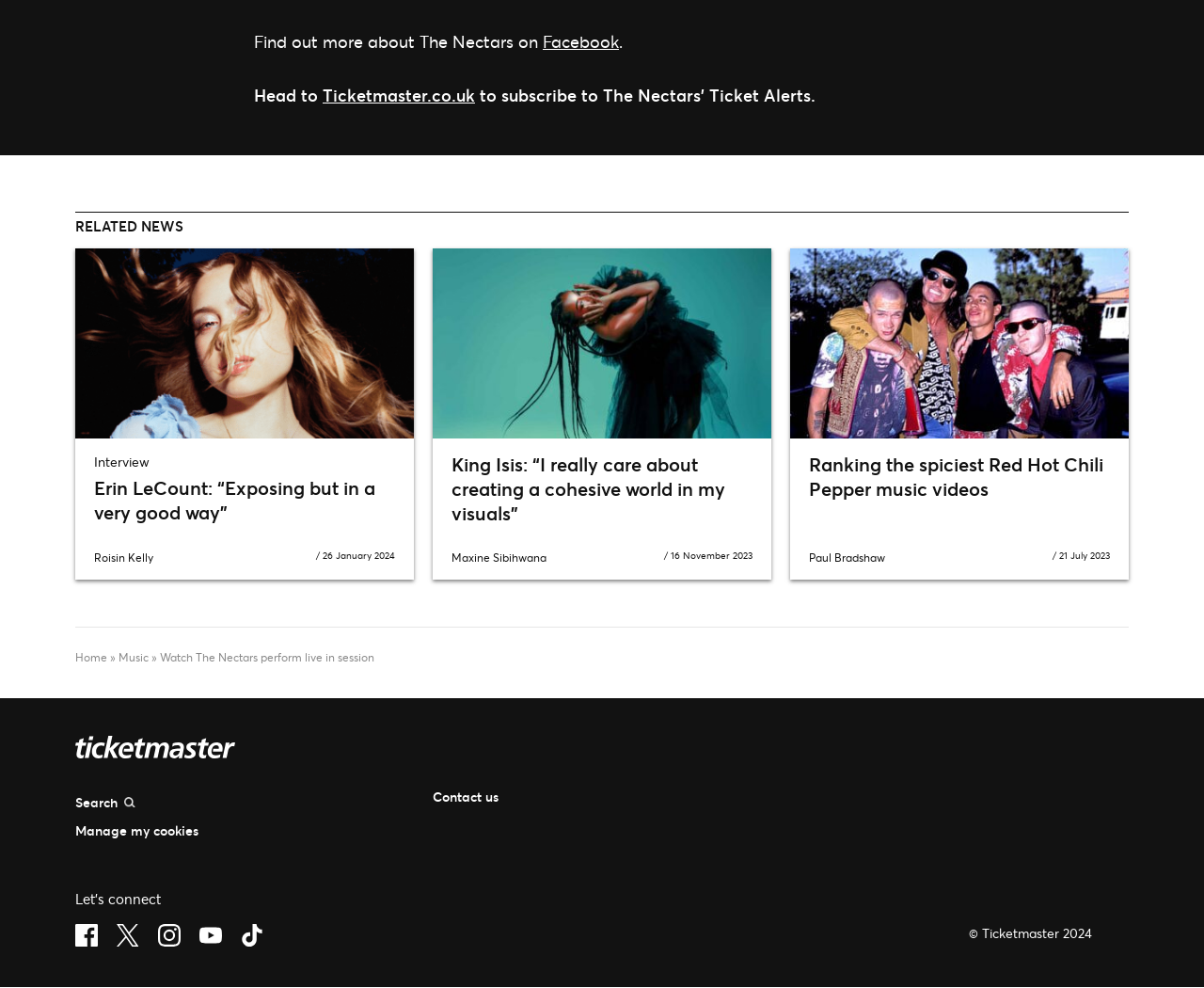Please determine the bounding box coordinates of the element's region to click for the following instruction: "Head to Ticketmaster.co.uk".

[0.268, 0.085, 0.395, 0.107]